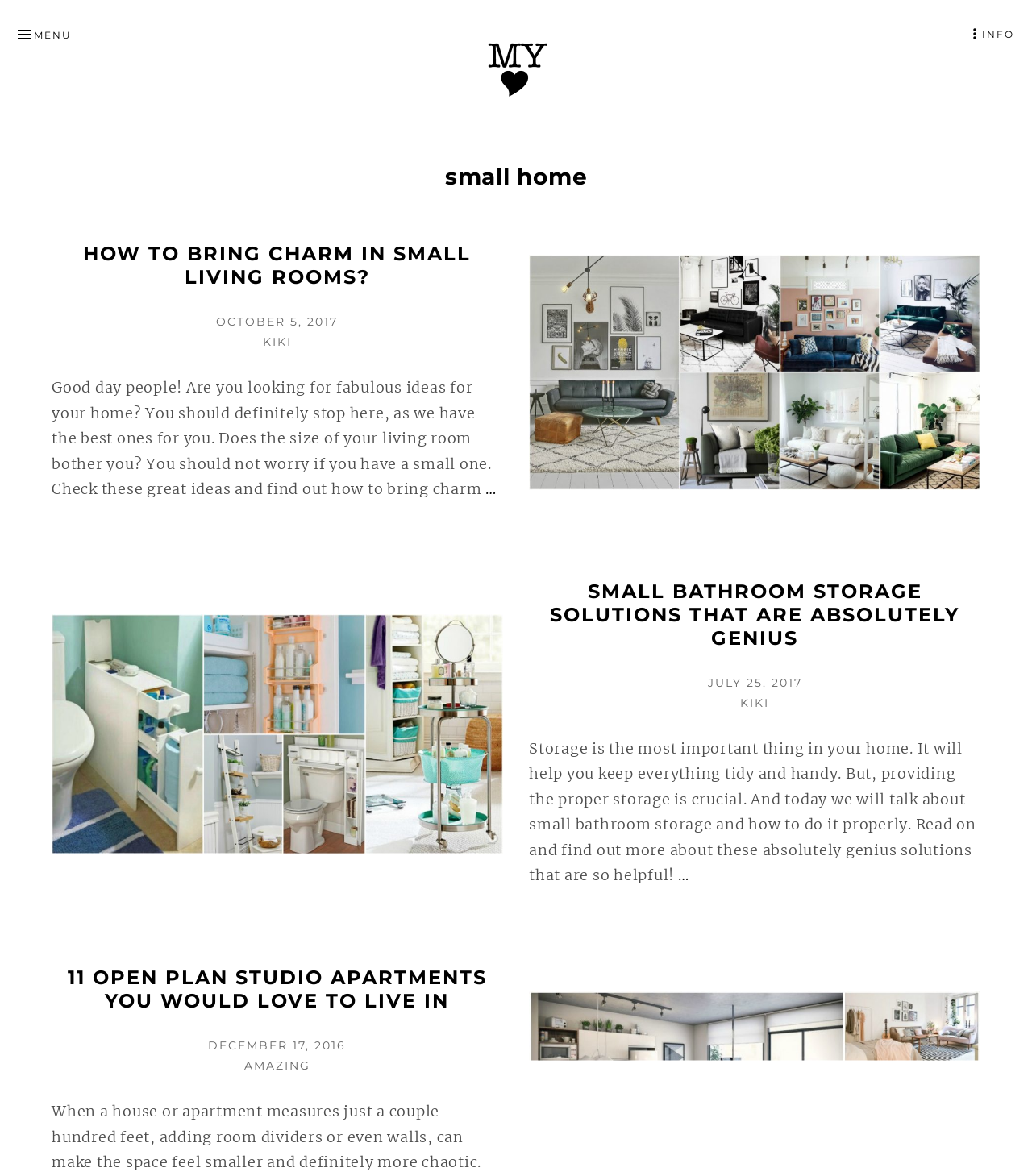Could you specify the bounding box coordinates for the clickable section to complete the following instruction: "get information about the website"?

[0.933, 0.02, 0.988, 0.038]